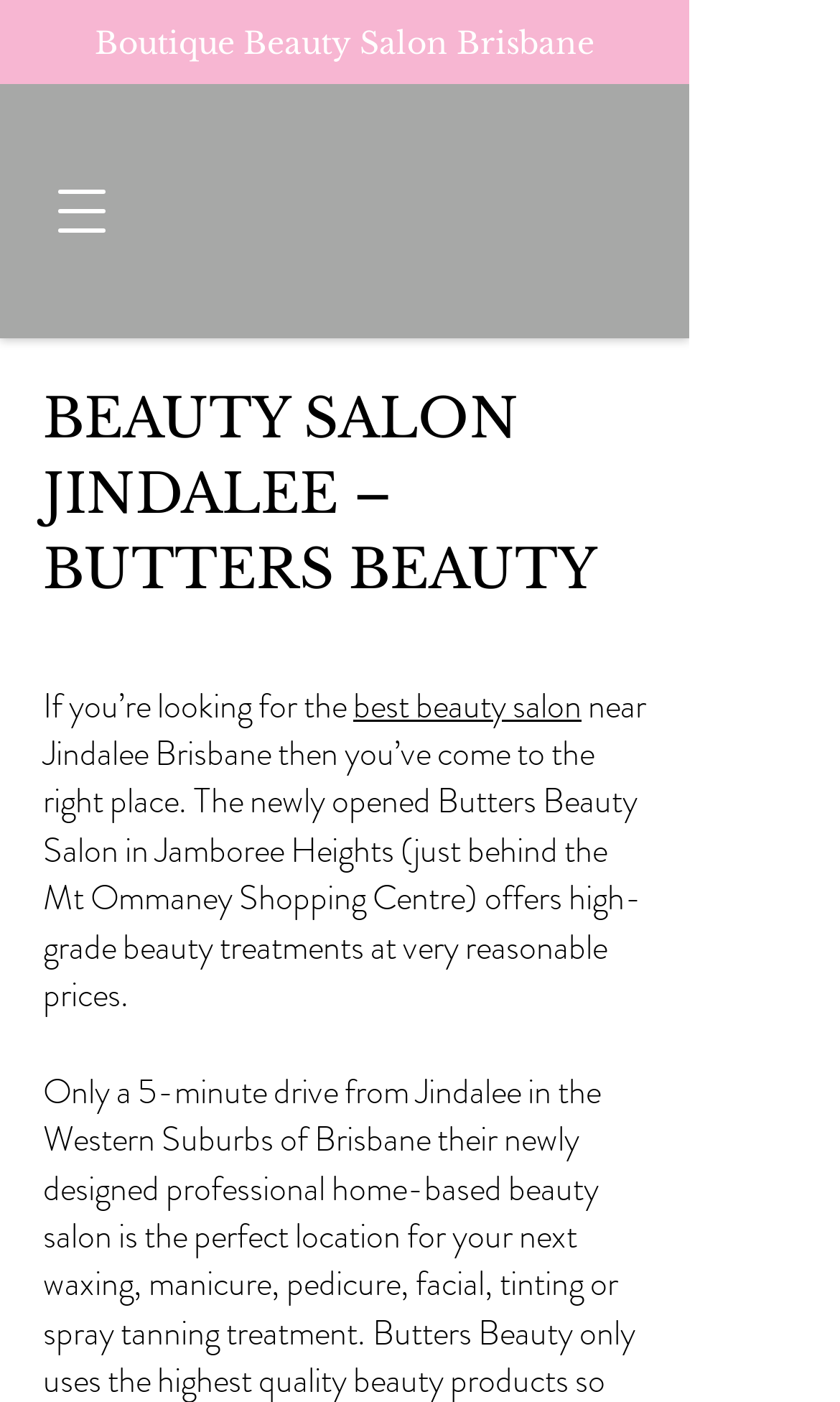Answer this question in one word or a short phrase: What is the name of the beauty salon?

Butters Beauty